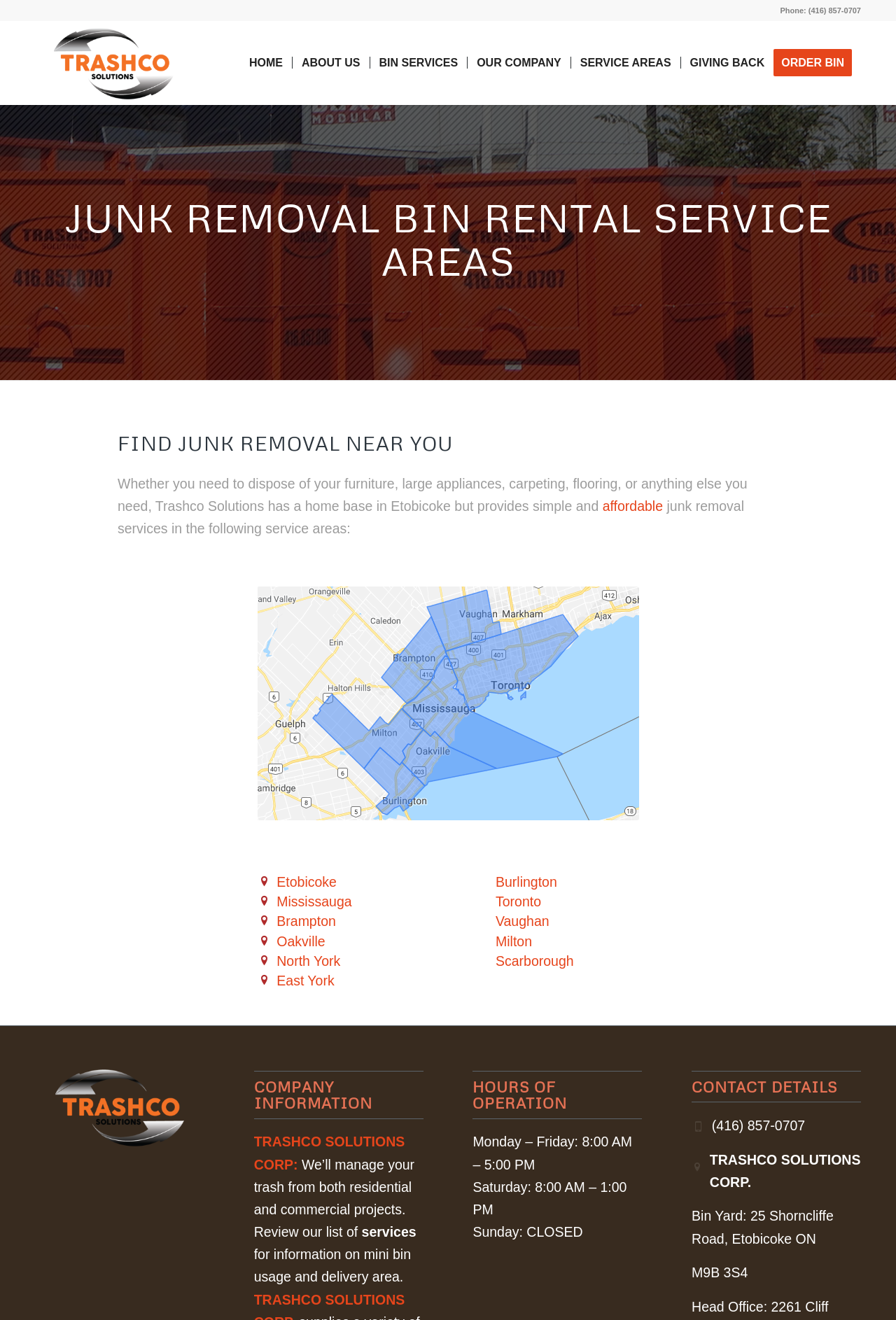Provide a brief response using a word or short phrase to this question:
What is the address of the bin yard?

25 Shorncliffe Road, Etobicoke ON M9B 3S4